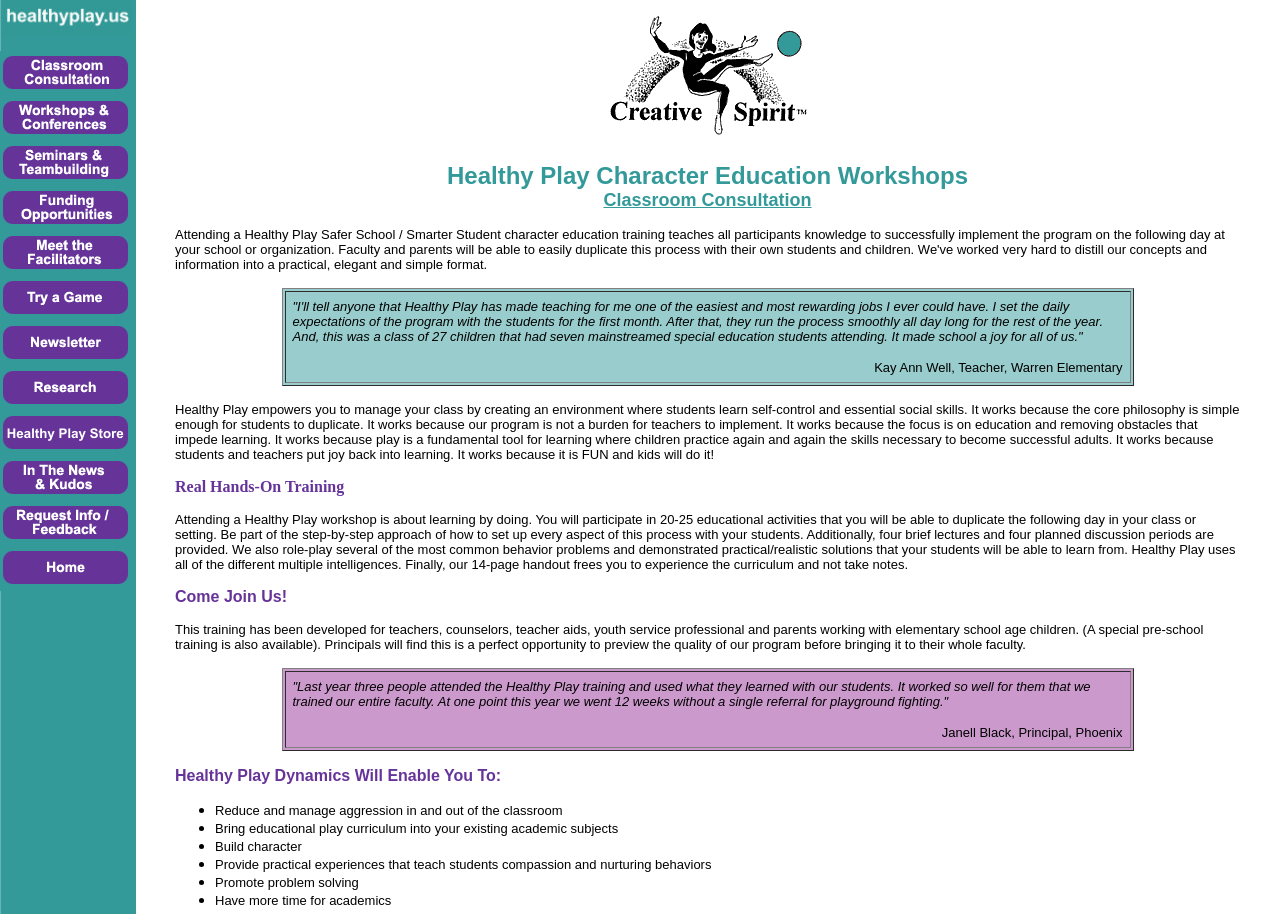Use a single word or phrase to answer the question:
What are the benefits of using the 'Healthy Play' program?

Reduce aggression, build character